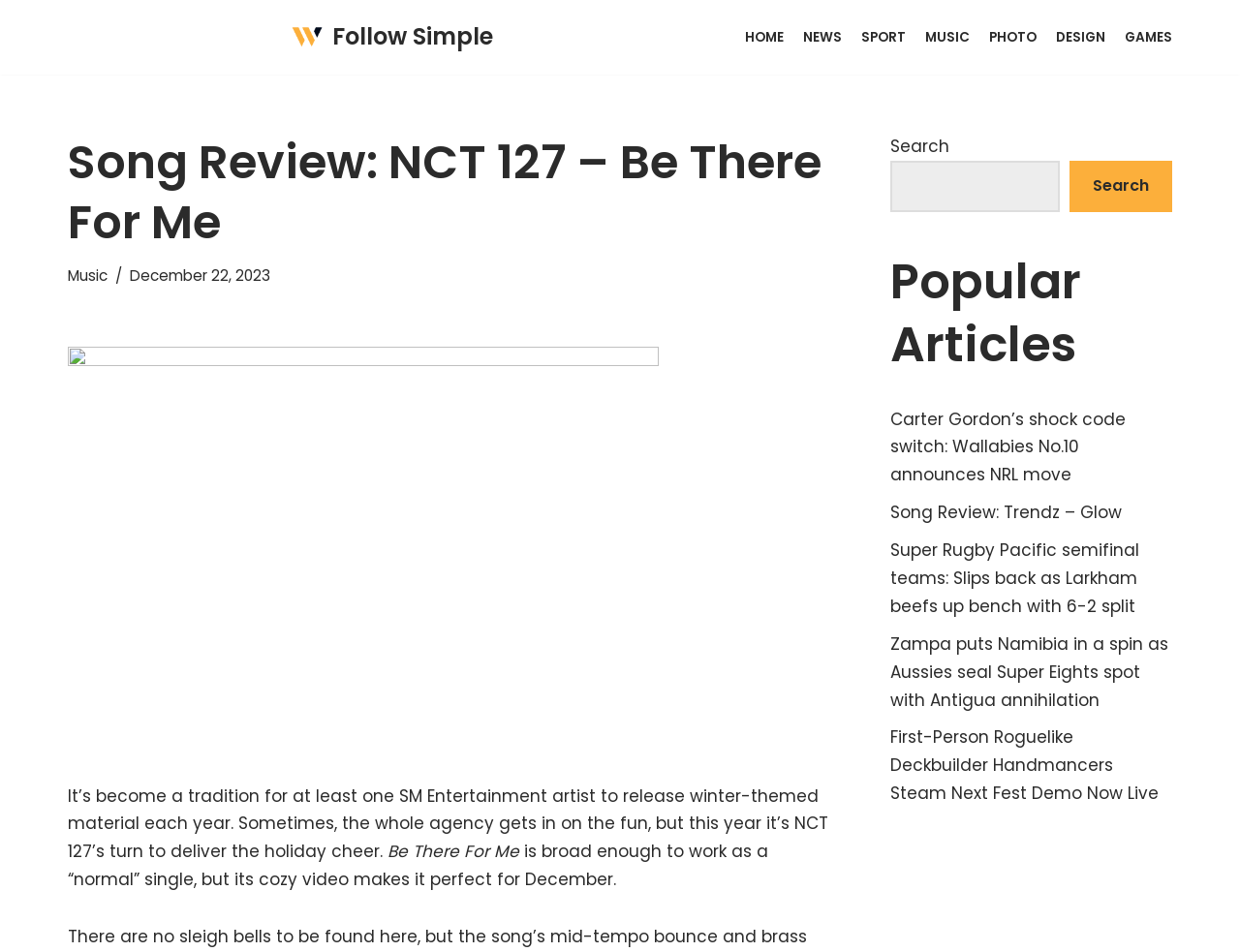Locate the bounding box coordinates of the element that needs to be clicked to carry out the instruction: "Click on the 'HOME' link". The coordinates should be given as four float numbers ranging from 0 to 1, i.e., [left, top, right, bottom].

[0.601, 0.026, 0.632, 0.052]